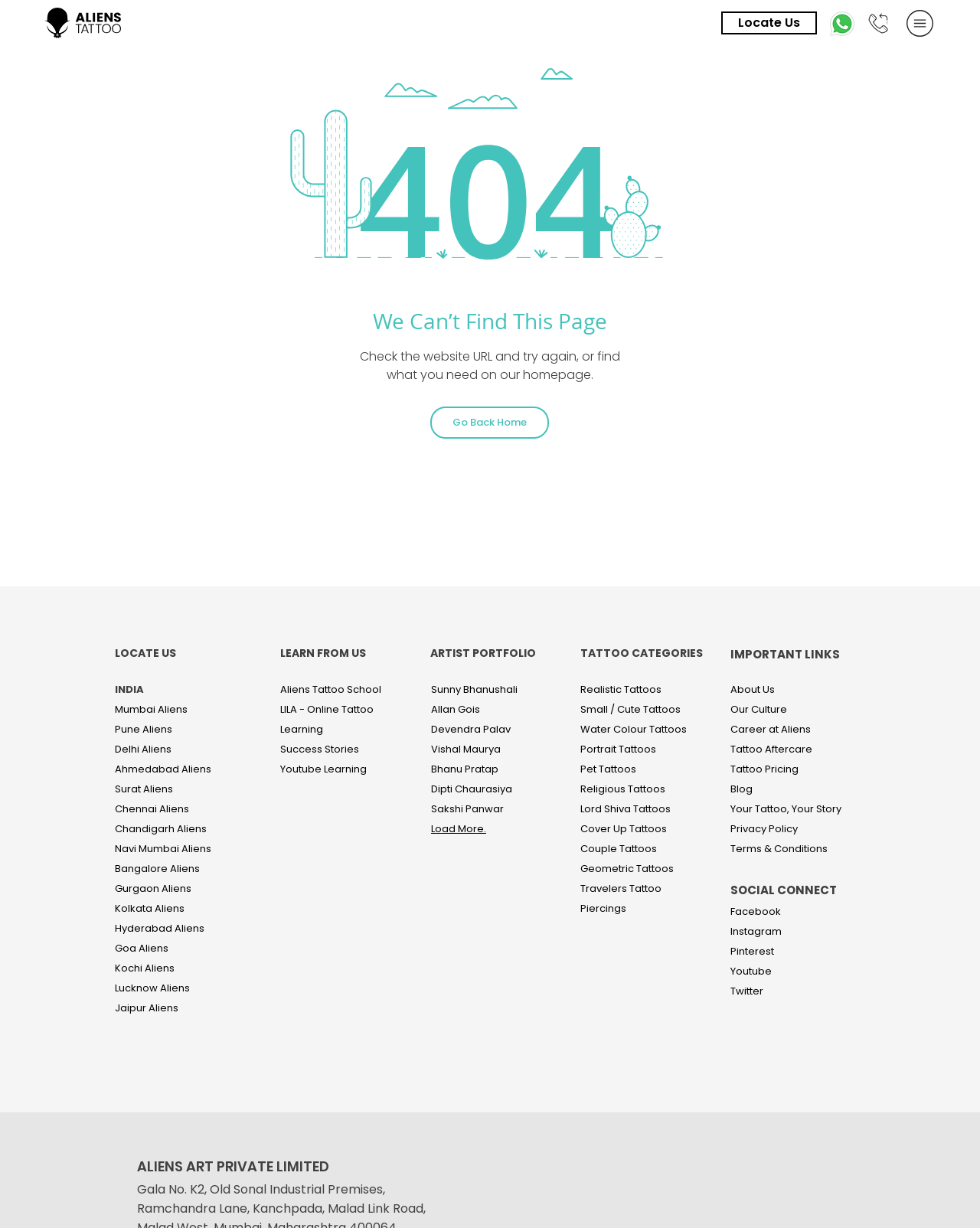What is the error message on this page?
Please ensure your answer is as detailed and informative as possible.

The error message is located in the main section of the webpage, inside a heading element, which indicates that the webpage is currently displaying a 404 error.